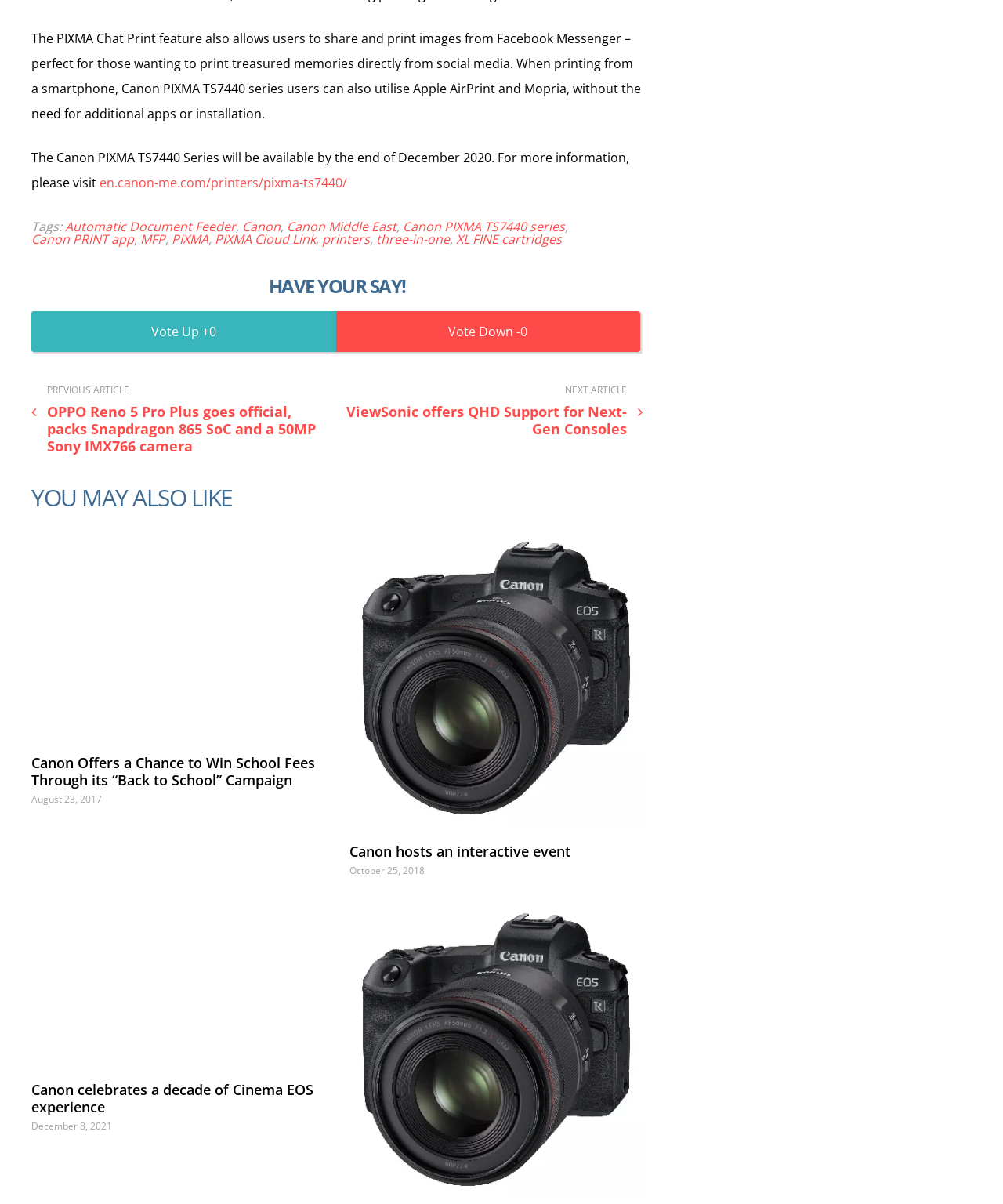Use one word or a short phrase to answer the question provided: 
What is the release date of Canon PIXMA TS7440 series?

End of December 2020